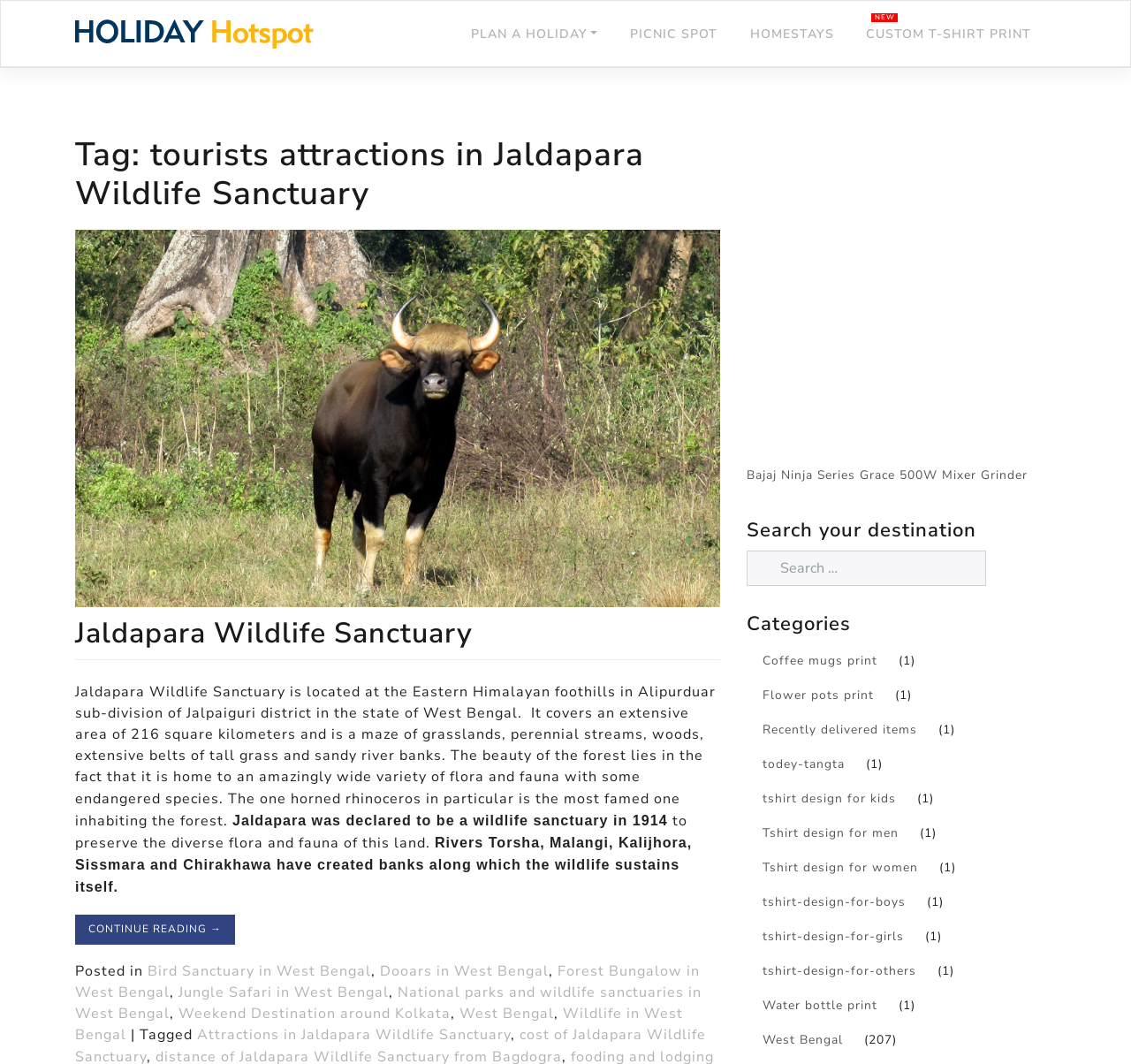Your task is to find and give the main heading text of the webpage.

Tag: tourists attractions in Jaldapara Wildlife Sanctuary